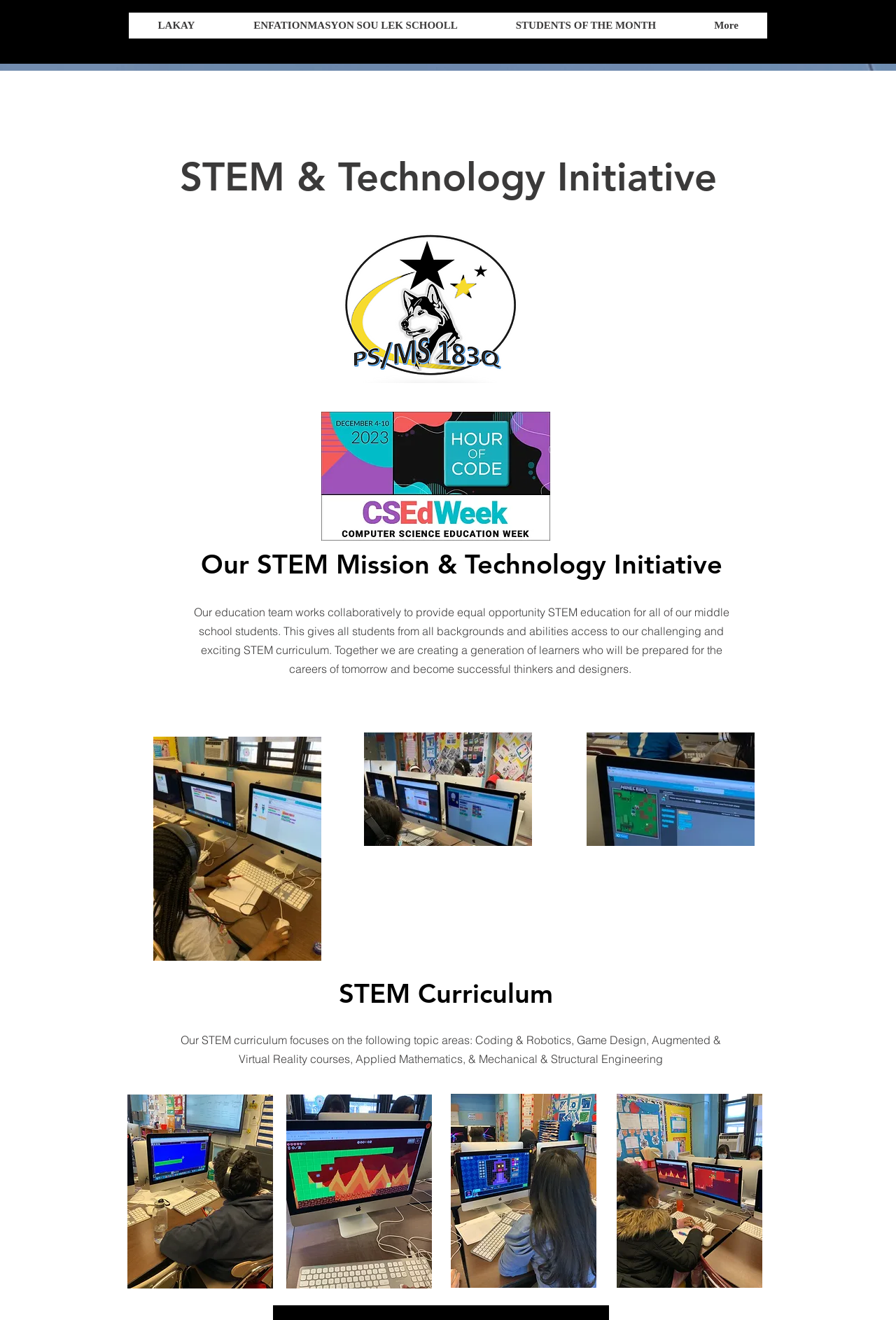What is the logo above the heading 'STEM & Technology Initiative'?
Please answer the question with as much detail as possible using the screenshot.

The logo above the heading 'STEM & Technology Initiative' can be identified by looking at the image element with the description 'husky school mascot logo'. This image is located above the heading and appears to be the school mascot logo.